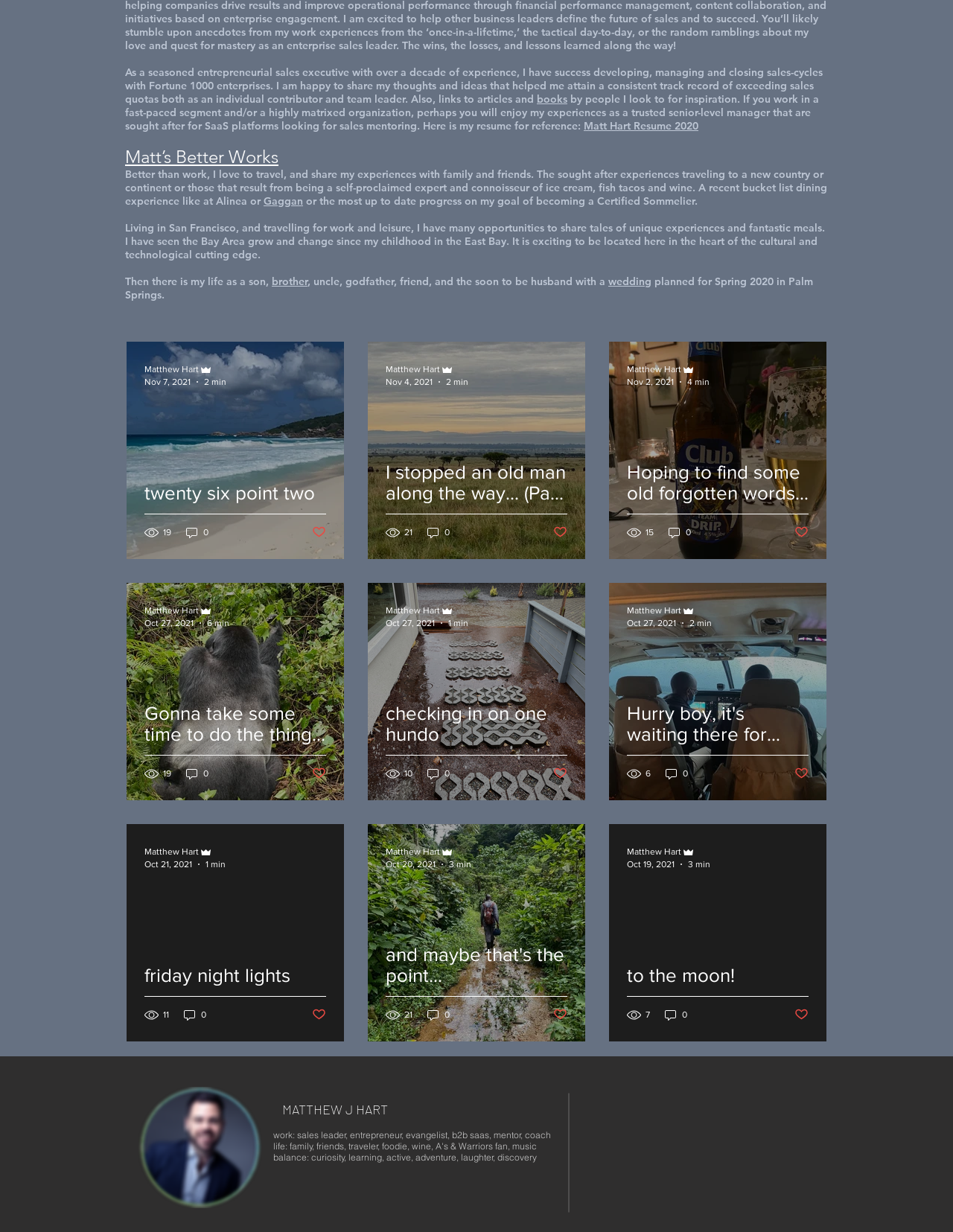Predict the bounding box of the UI element based on this description: "19".

[0.152, 0.622, 0.181, 0.634]